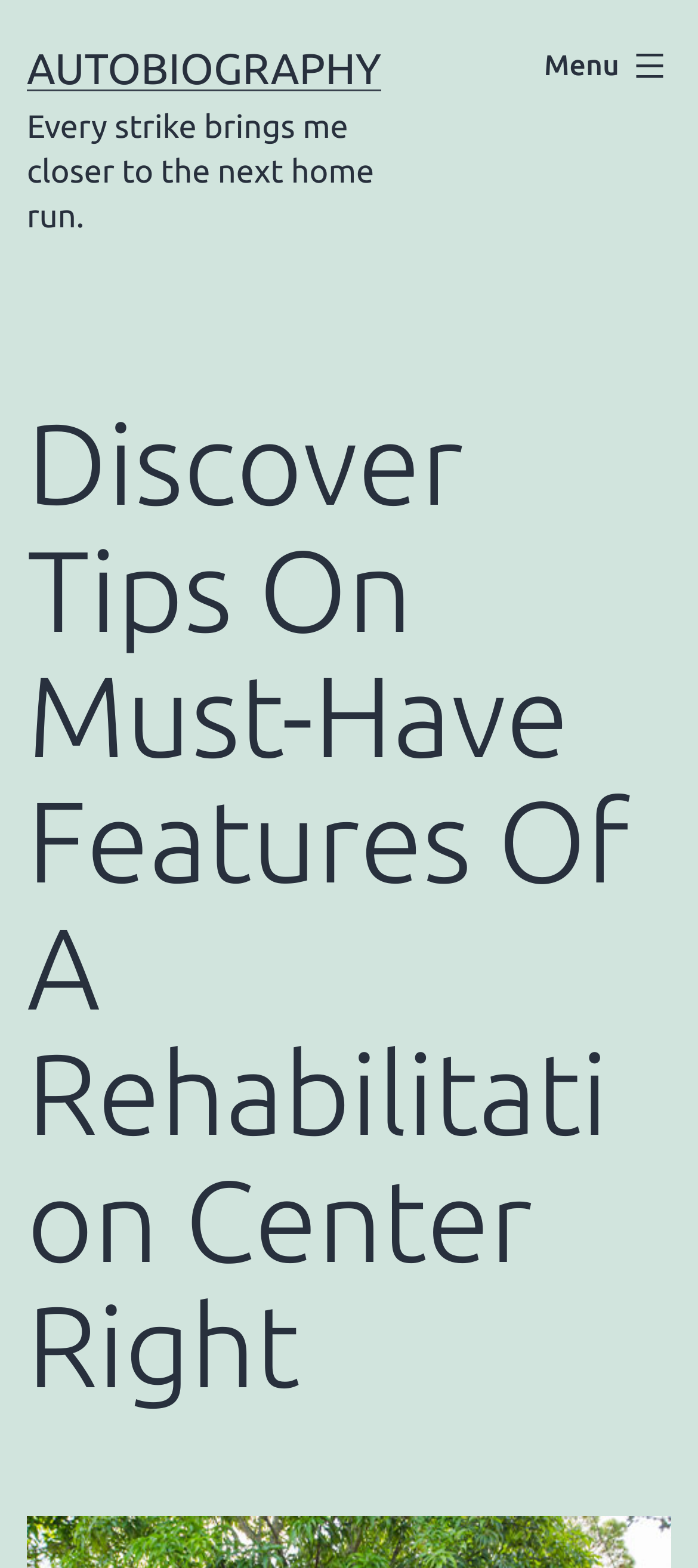Provide the text content of the webpage's main heading.

Discover Tips On Must-Have Features Of A Rehabilitation Center Right